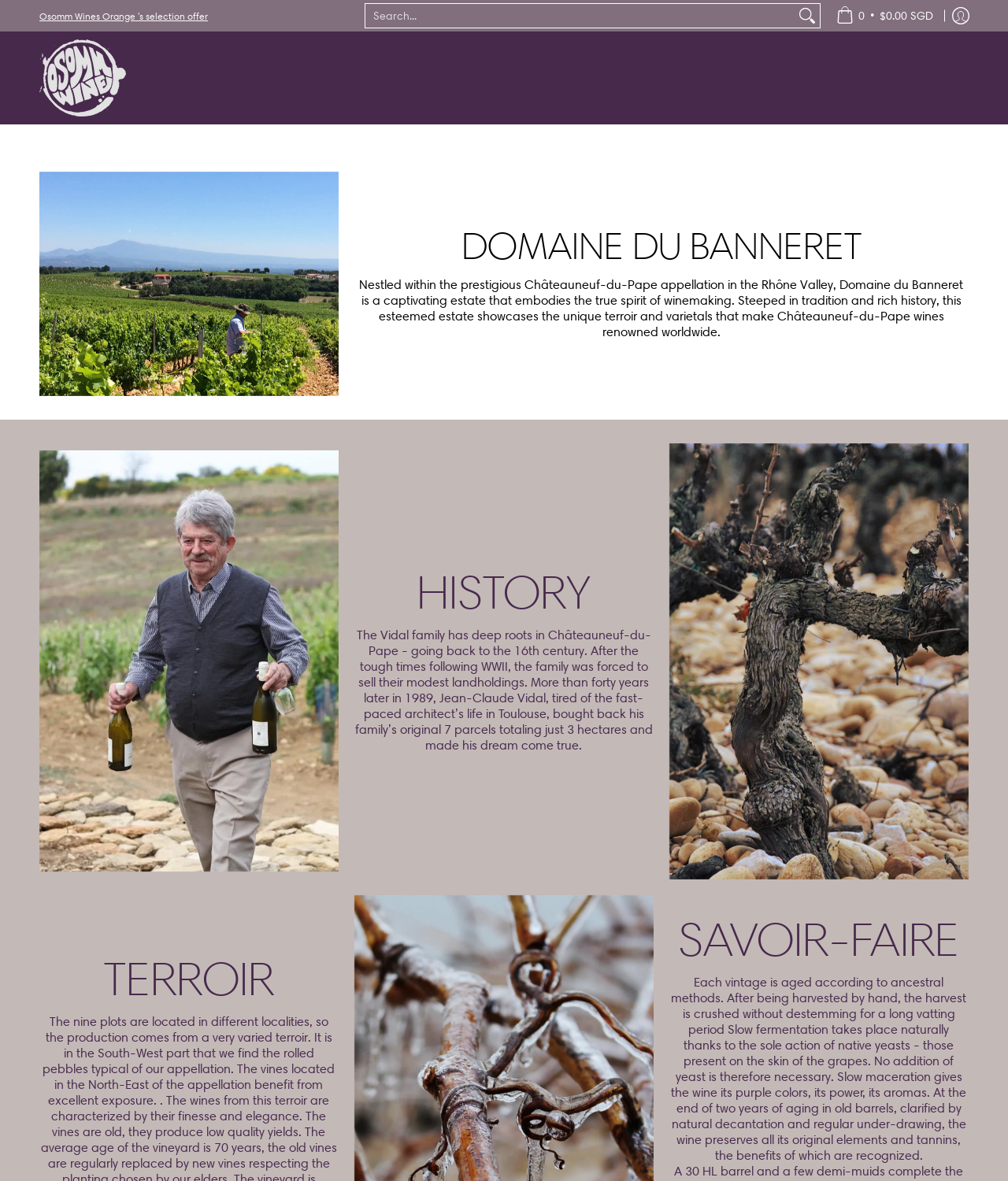Can you find the bounding box coordinates of the area I should click to execute the following instruction: "View cart"?

[0.818, 0.0, 0.938, 0.027]